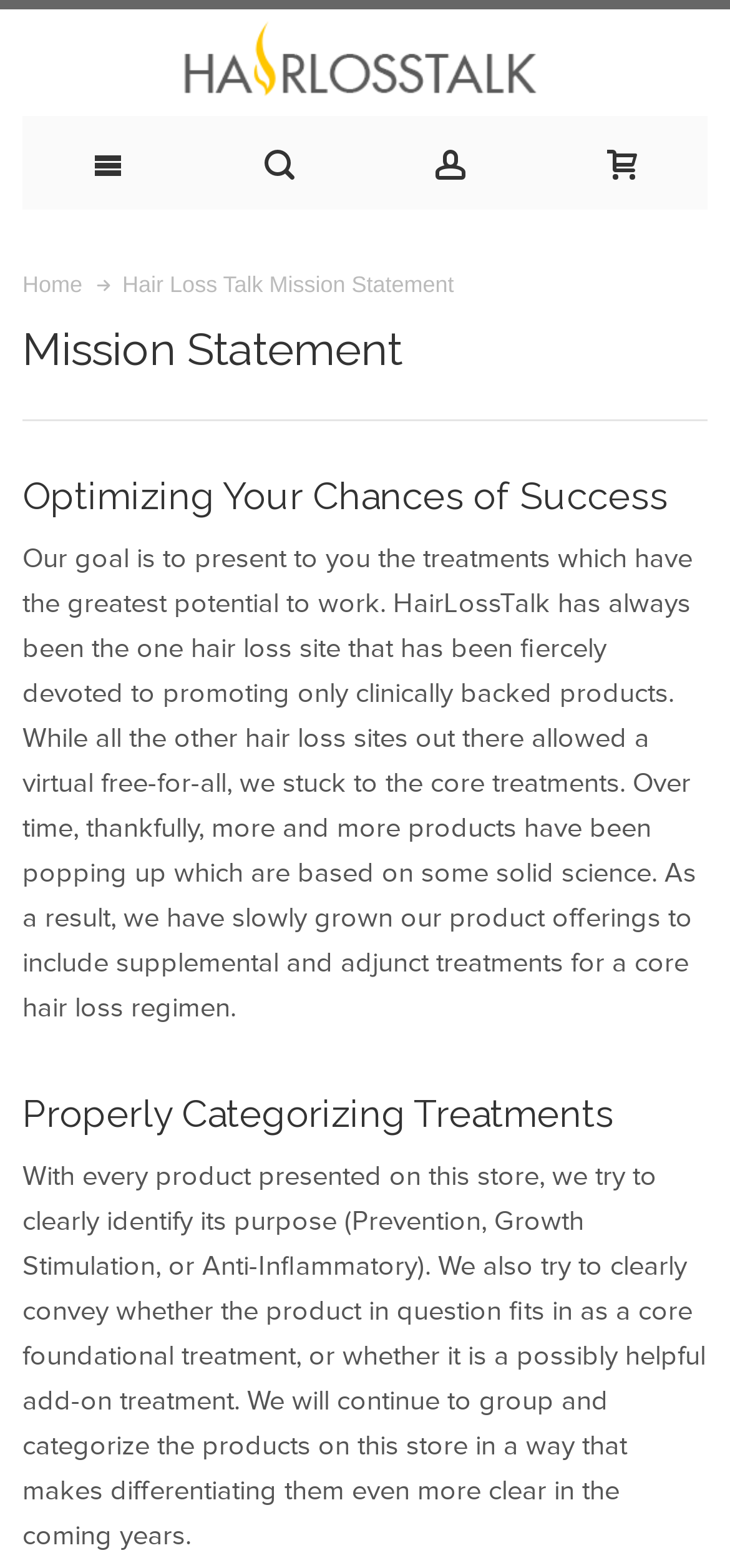What is the purpose of the website?
Using the information presented in the image, please offer a detailed response to the question.

The purpose of the website can be inferred from the text 'Our goal is to present to you the treatments which have the greatest potential to work.' This text is present under the 'Mission Statement' heading, indicating that the website aims to provide information about hair loss treatments.